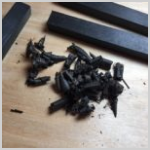Give a concise answer using one word or a phrase to the following question:
What is the purpose of the shavings?

Shaping or refinement of keys